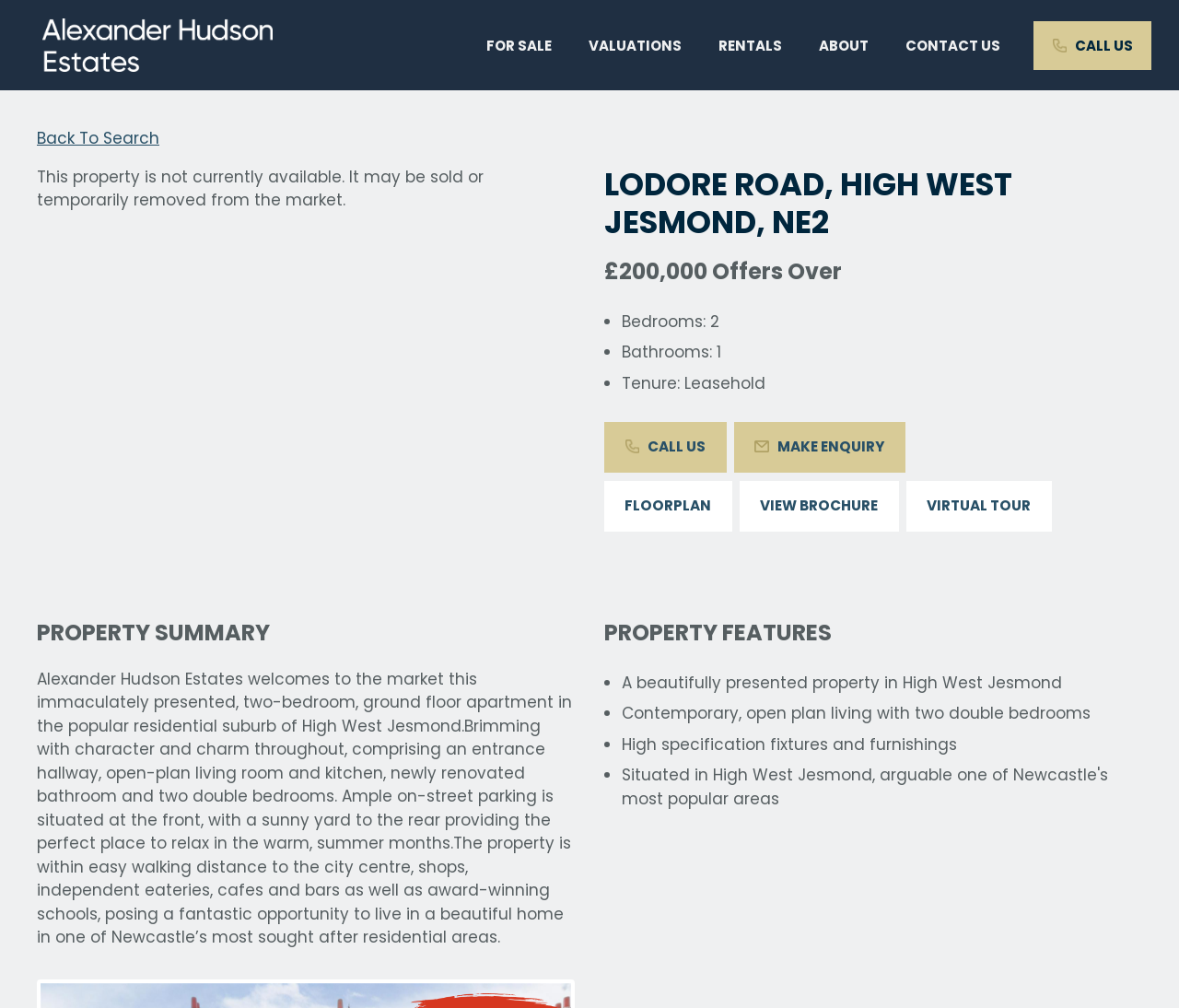Please determine the bounding box coordinates of the element to click in order to execute the following instruction: "Call the agent". The coordinates should be four float numbers between 0 and 1, specified as [left, top, right, bottom].

[0.877, 0.021, 0.977, 0.069]